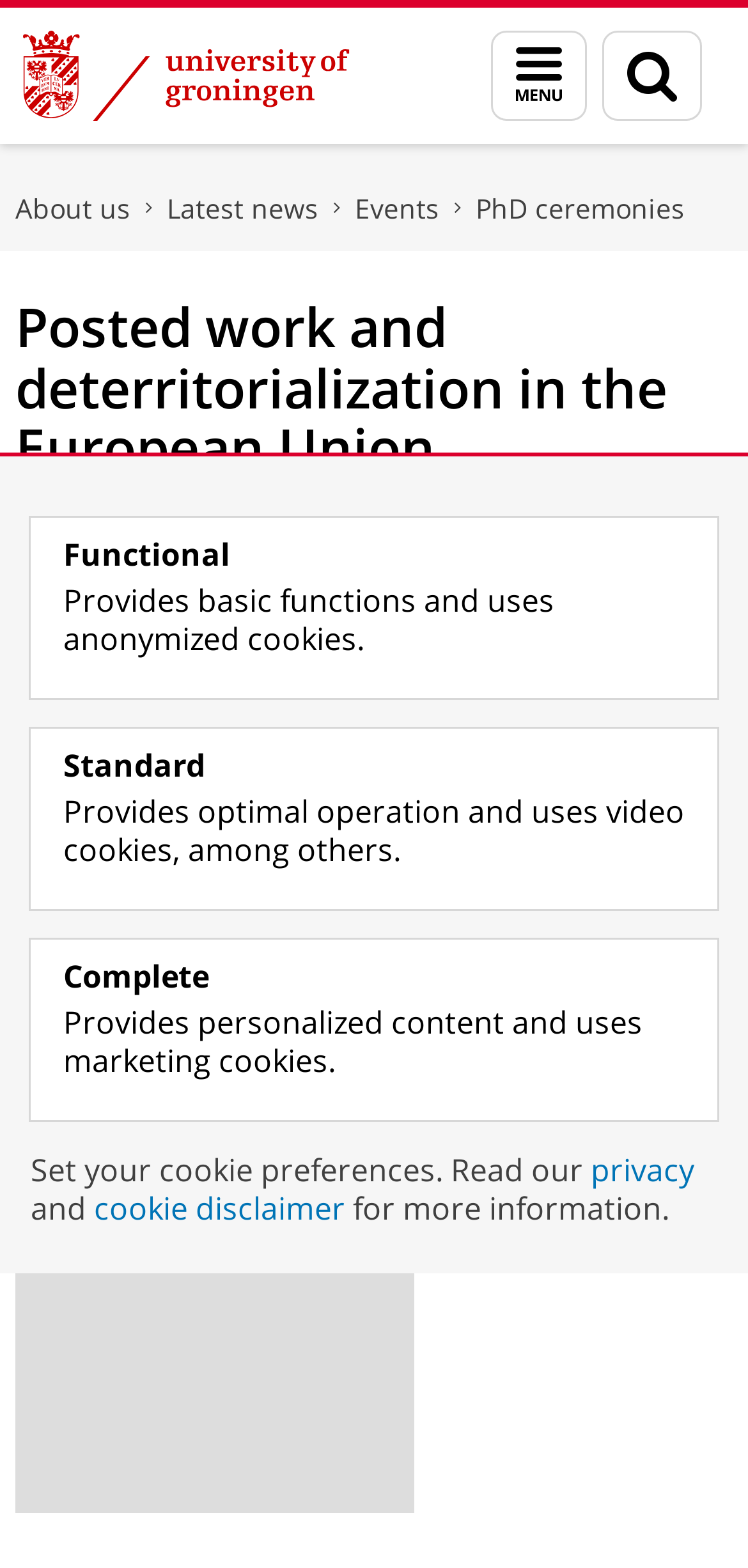Provide a thorough description of the webpage you see.

The webpage is about a PhD ceremony at the University of Groningen, specifically the ceremony of Ms. I.A. Wagner for her thesis "Posted work and deterritorialization in the European Union". 

At the top left corner, there is a link to skip to the content and another link to skip to the navigation. Next to these links, there is a university logo and a link to the university's homepage. On the top right corner, there are links to the menu and search page.

Below the top section, there are several links to different parts of the university's website, including "About us", "Latest news", "Events", and "PhD ceremonies". 

The main content of the page is a table that provides details about the PhD ceremony, including the date, time, supervisor, co-supervisor, and location. The table has six rows, each with two columns. The left column contains labels such as "PhD ceremony:", "When:", "Start:", "Supervisor:", "Co-supervisor:", and "Where:". The right column contains the corresponding information.

Below the table, there is a figure with an image related to the PhD ceremony. 

At the bottom of the page, there are several links and text related to cookie preferences, including a brief description of the different types of cookies used by the website and links to the privacy and cookie disclaimer pages.